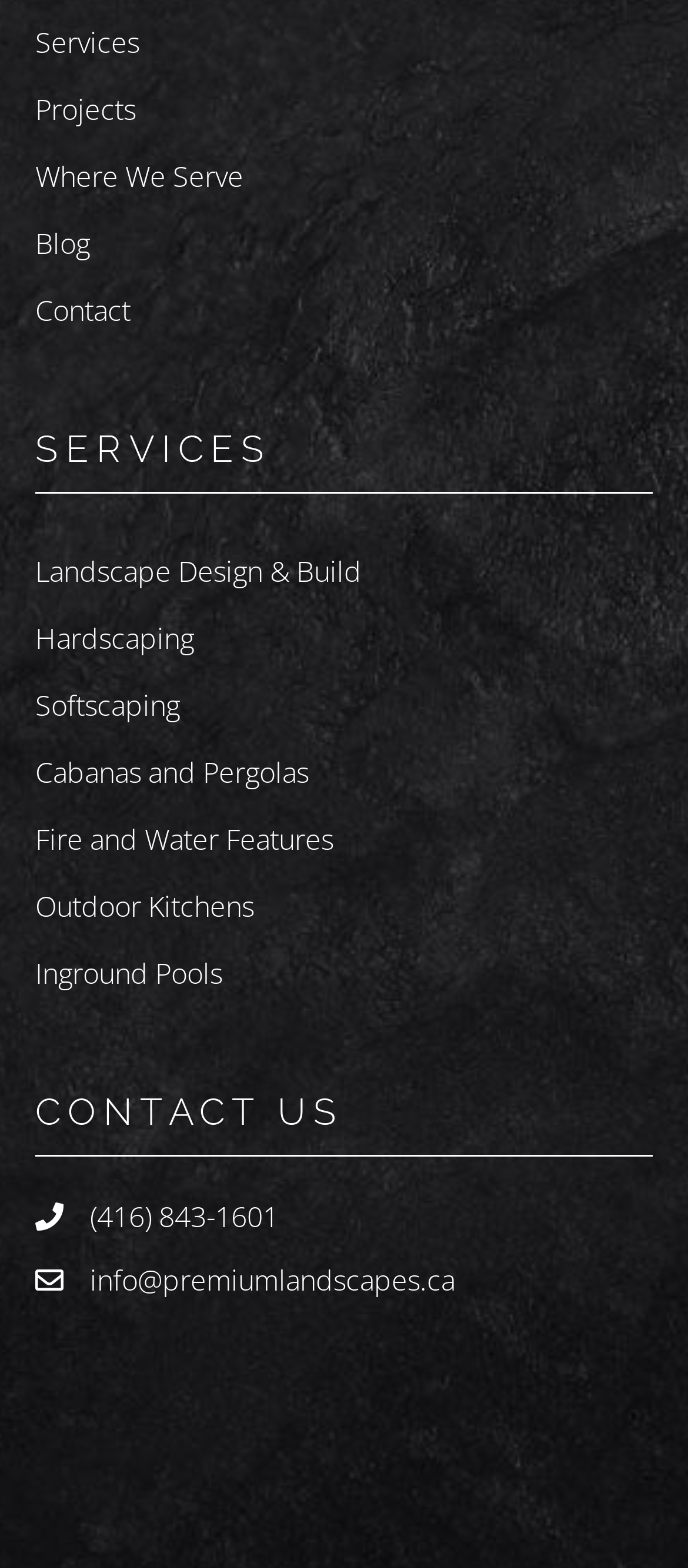Locate the bounding box coordinates of the area you need to click to fulfill this instruction: 'Click on Services'. The coordinates must be in the form of four float numbers ranging from 0 to 1: [left, top, right, bottom].

[0.051, 0.014, 0.203, 0.039]